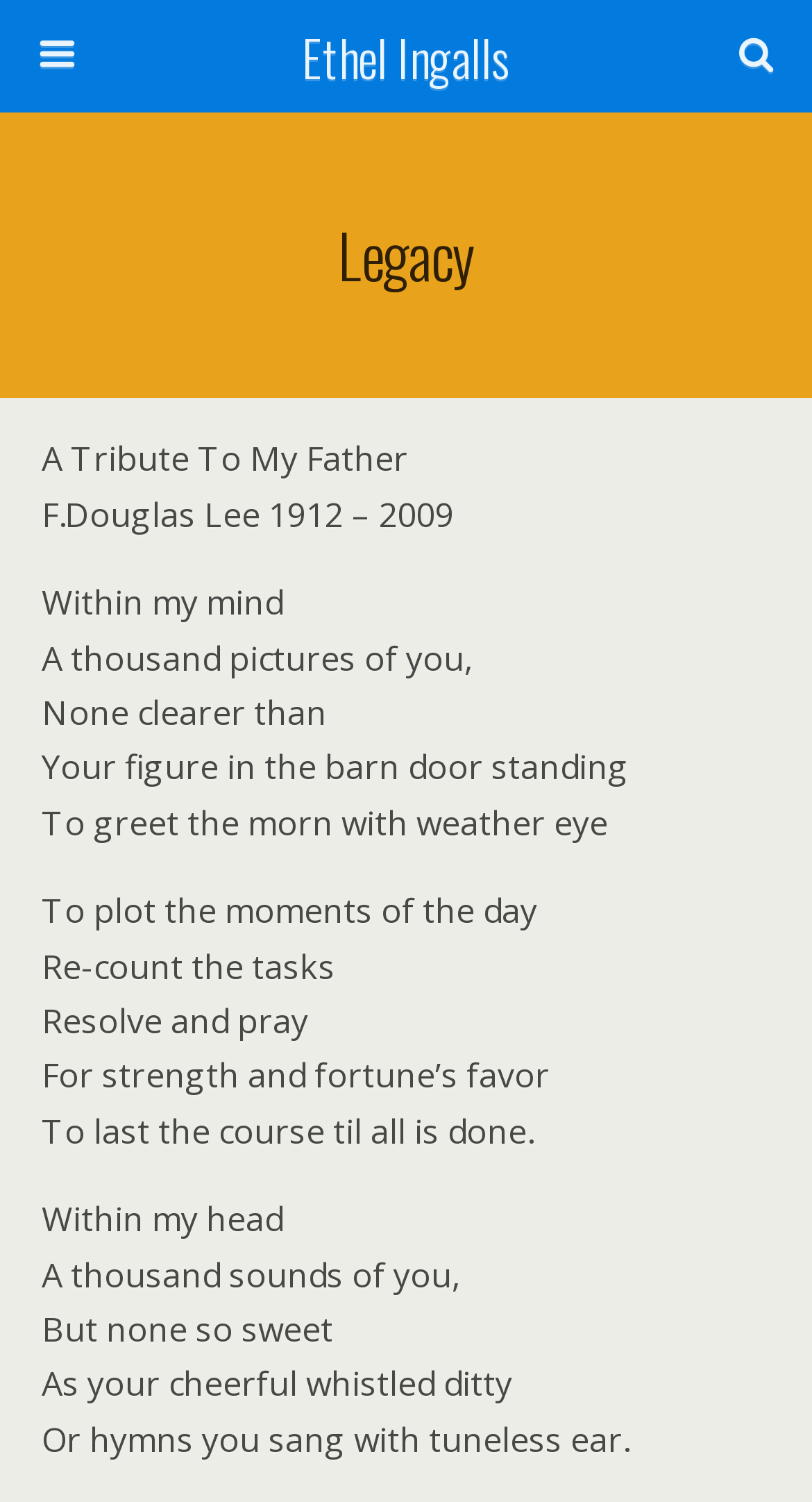What is the theme of the poem?
Relying on the image, give a concise answer in one word or a brief phrase.

Father's legacy